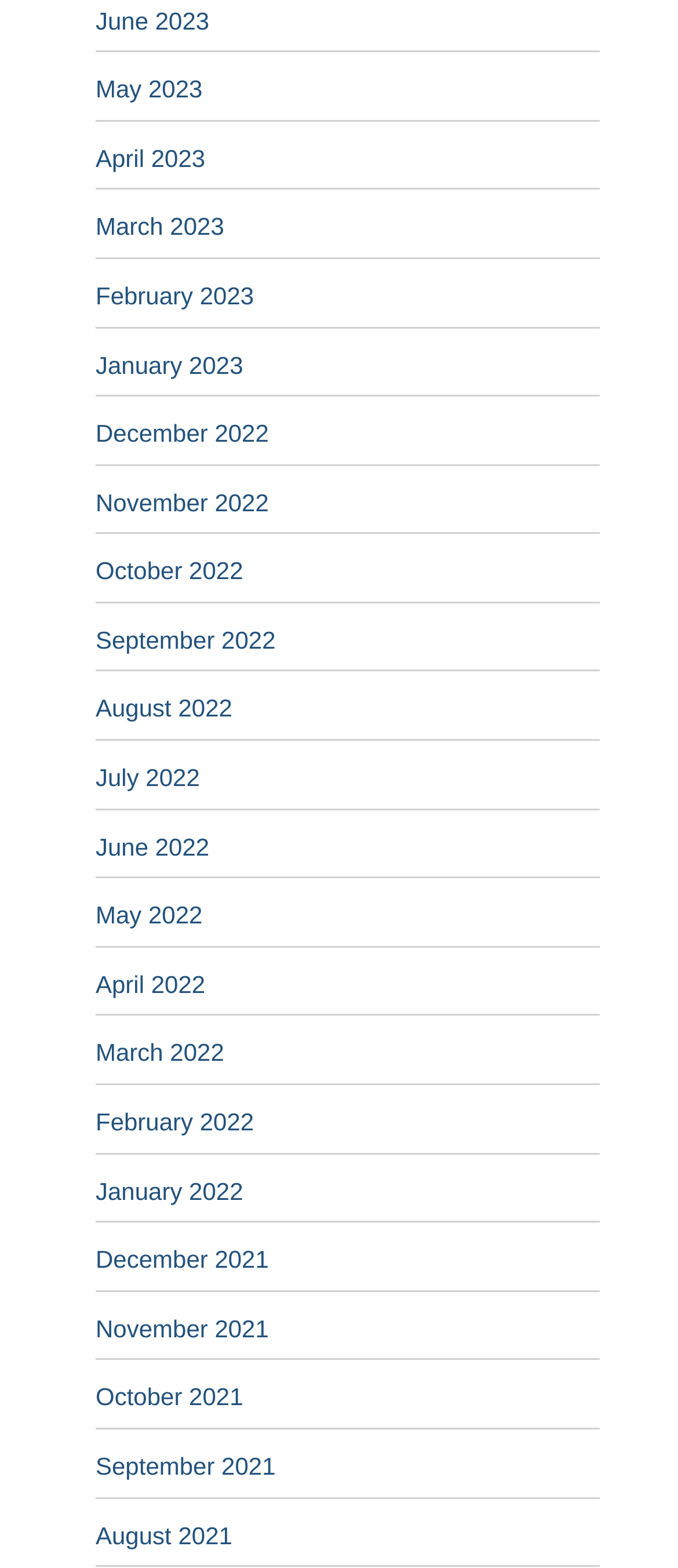Select the bounding box coordinates of the element I need to click to carry out the following instruction: "view January 2022".

[0.141, 0.75, 0.359, 0.768]